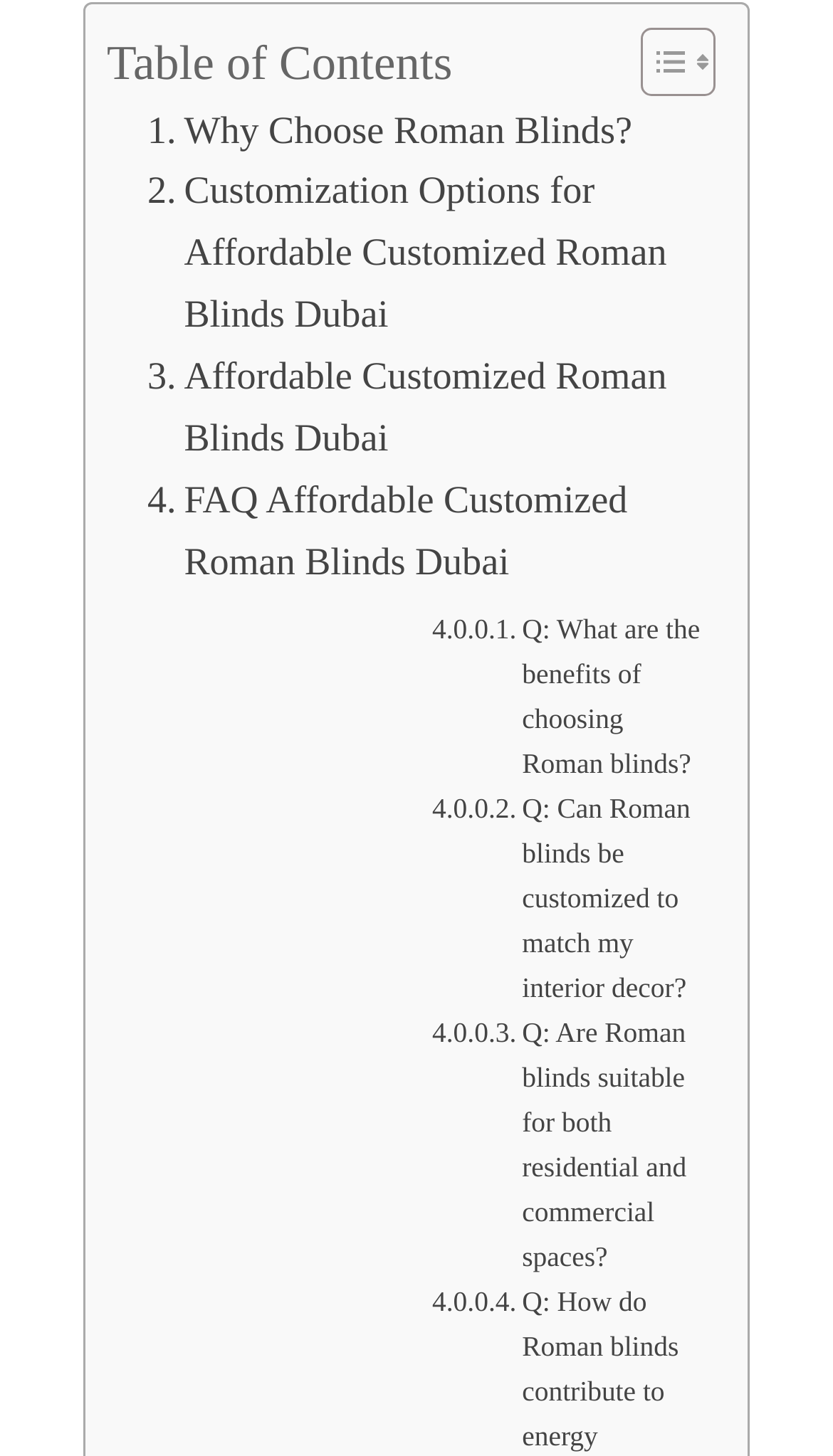Give a one-word or one-phrase response to the question:
What is the purpose of the 'Toggle Table of Content' button?

To show/hide table of contents